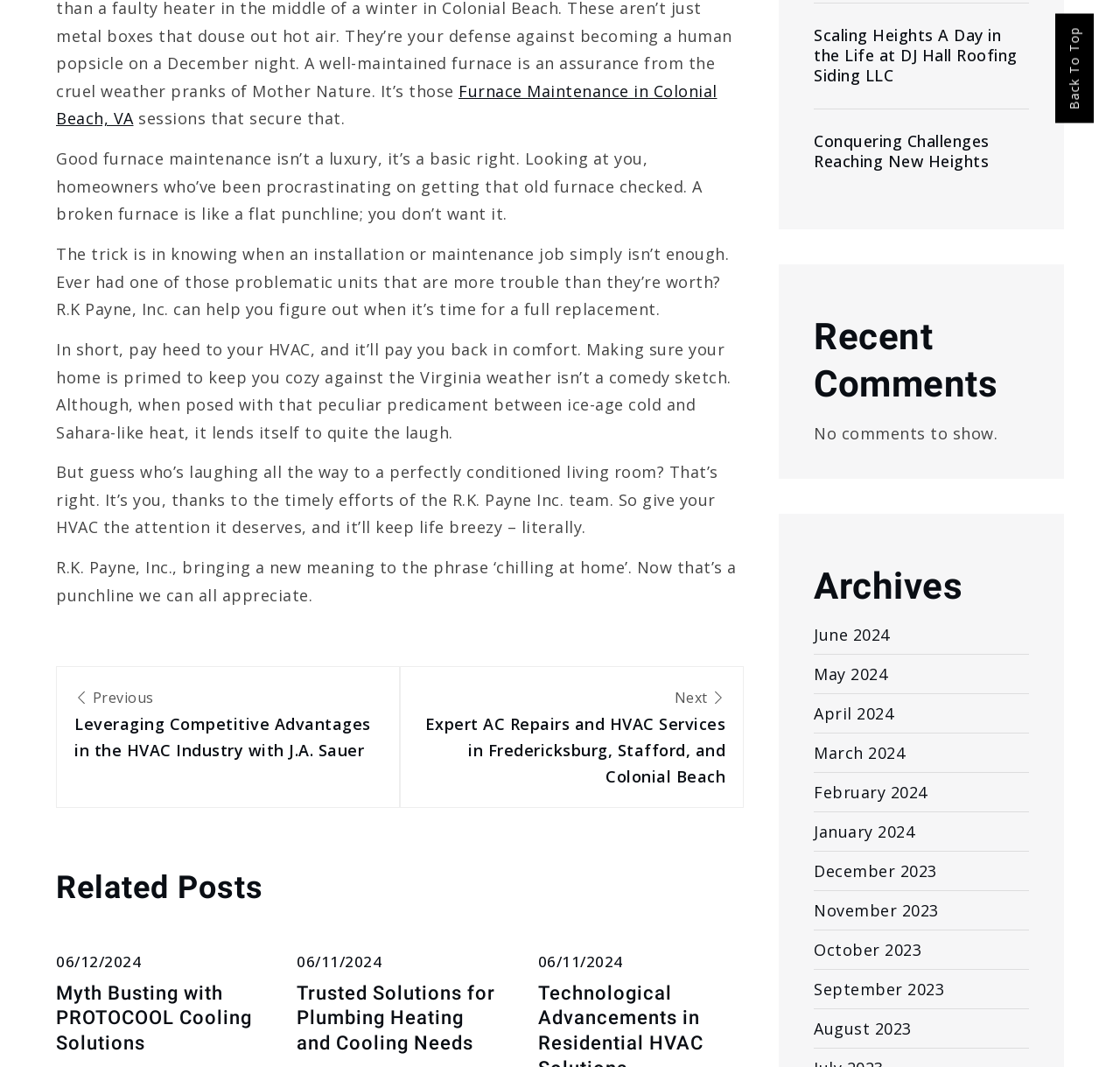Given the description "March 2024", provide the bounding box coordinates of the corresponding UI element.

[0.727, 0.696, 0.808, 0.716]